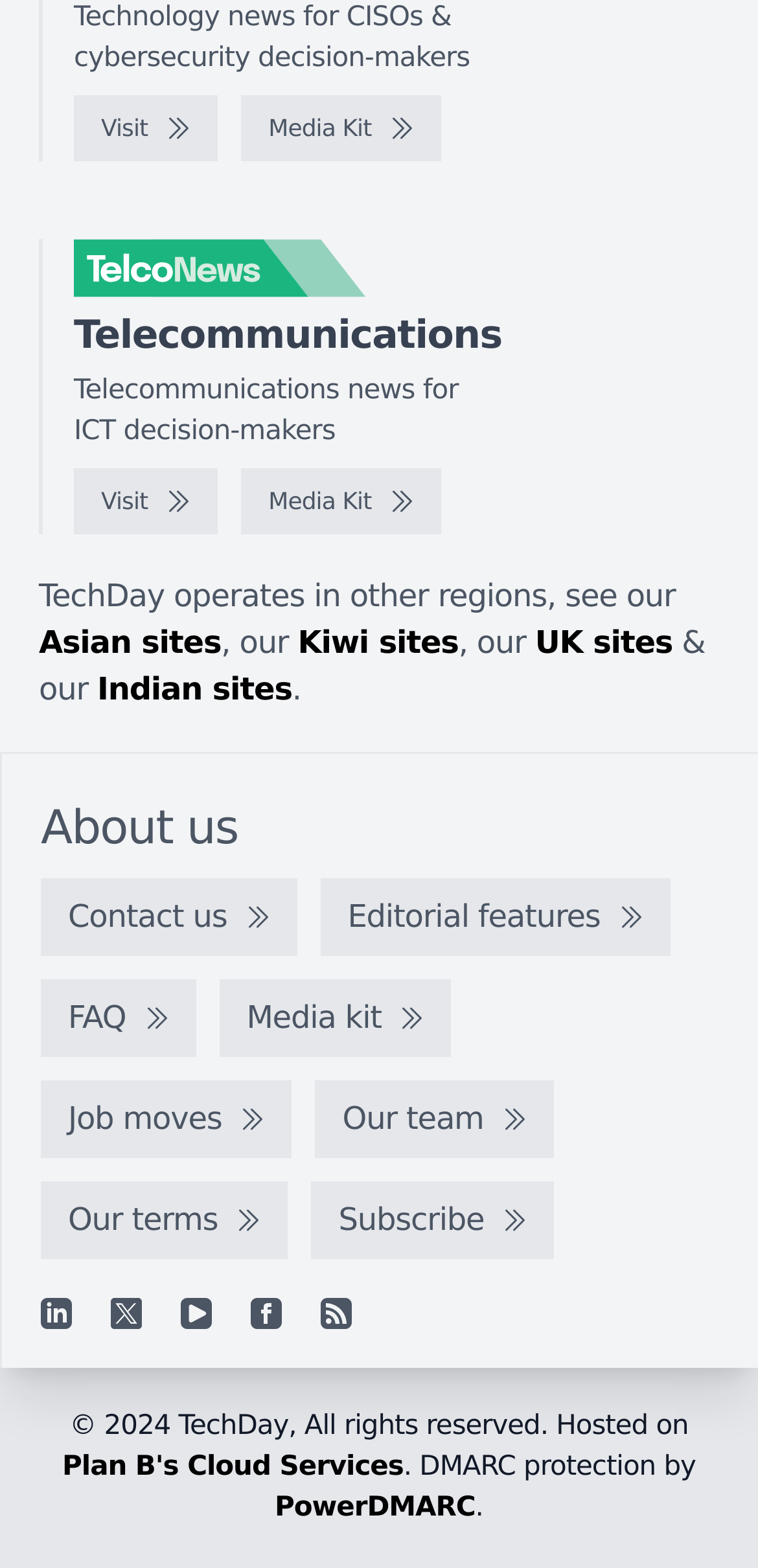What is the main topic of the webpage?
Based on the image, provide a one-word or brief-phrase response.

Technology news